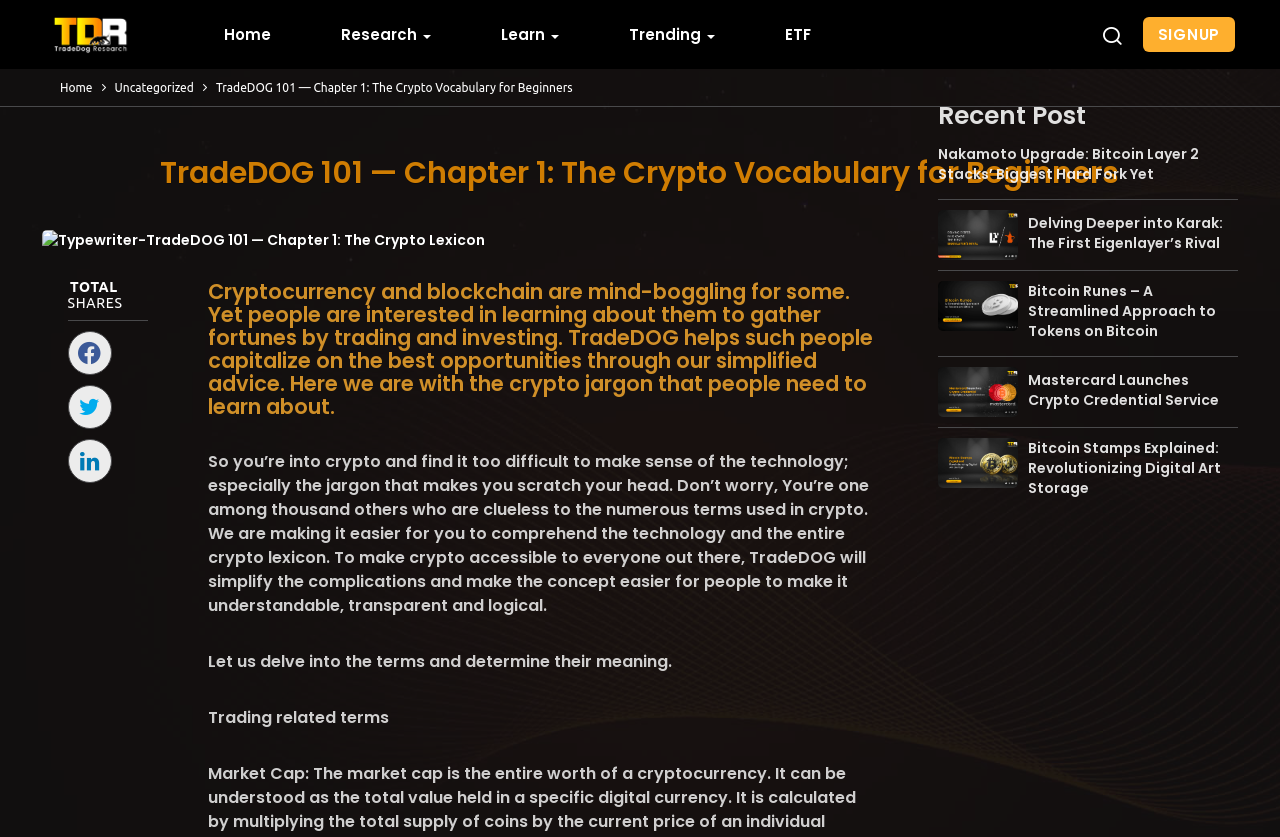Please specify the bounding box coordinates for the clickable region that will help you carry out the instruction: "Learn about 'Market Cap'".

[0.162, 0.911, 0.244, 0.938]